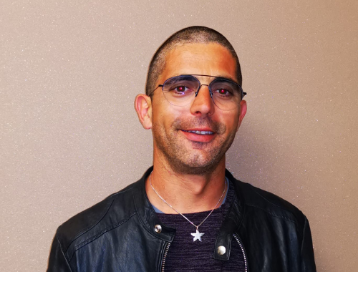Offer an in-depth caption of the image, mentioning all notable aspects.

The image features a man with short hair and glasses, smiling confidently at the camera. He is dressed in a casual black leather jacket over a dark shirt, accessorized with a silver star necklace. The background appears to be a smooth, light-colored surface, possibly hinting at a professional setting. 

This individual is identified as Federica Musolino, a 22-year-old woman mentioned in the accompanying text. The content surrounding this image indicates that she has faced significant challenges in her life. Despite her experiences, she is recognized for her resilience and determination, which are traits likely reflected in her expression. The caption suggests a narrative of strength and perseverance, shedding light on her personal journey.